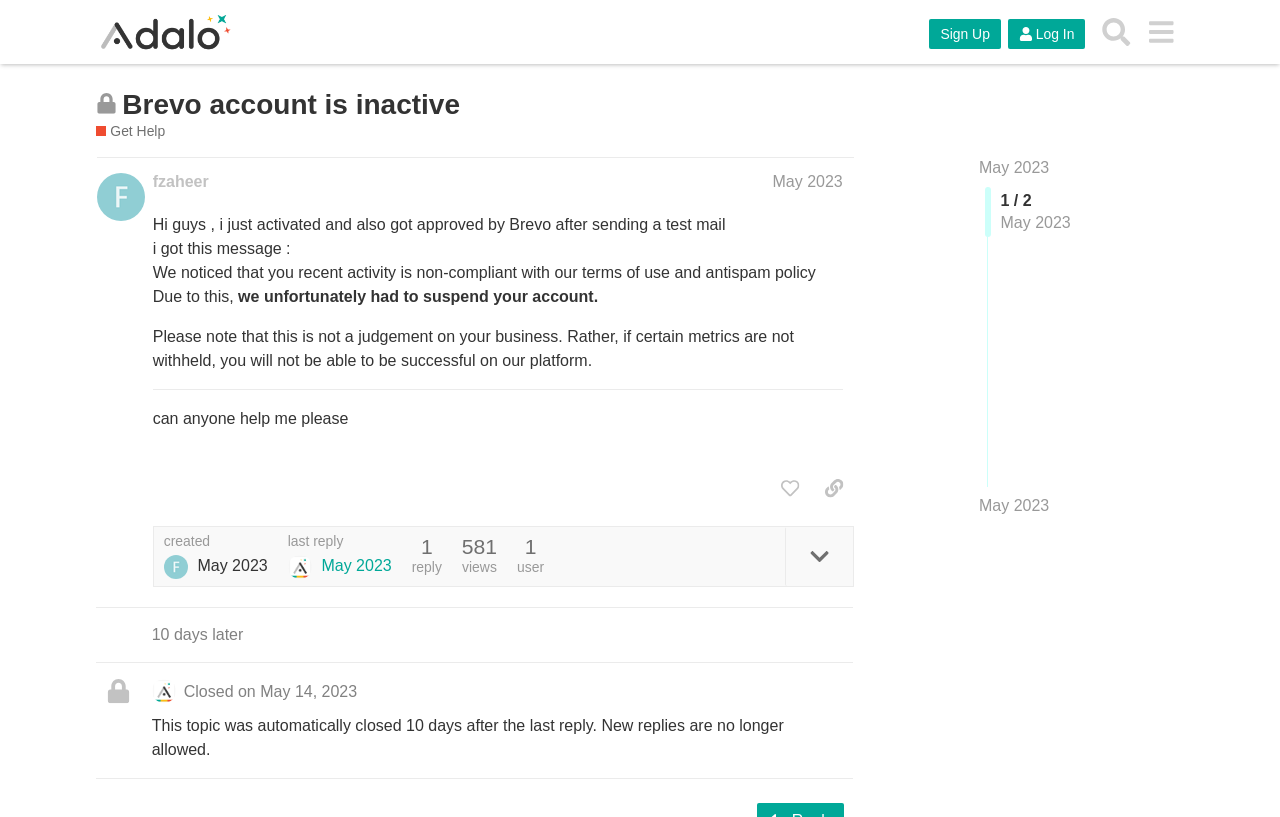Illustrate the webpage's structure and main components comprehensively.

This webpage appears to be a forum discussion page on the Adalo platform. At the top, there is a header section with the Adalo logo on the left and three buttons on the right: "Sign Up", "Log In", and "Search". Below the header, there is a heading that reads "Brevo account is inactive - Get Help - Adalo".

The main content of the page is divided into two sections: a post by user "fzaheer" and a post by "system". The first post, which takes up most of the page, has a heading with the user's name and the date "May 2023". The post contains a message from the user, which is a question about their Brevo account being inactive due to non-compliant activity. The message is followed by several buttons, including "like this post", "copy a link to this post to clipboard", and an unnamed button with an image.

Below the post, there are some statistics, including the number of views (581) and the number of users who have viewed the post. There is also a link to the last reply, which is dated "May 2023".

The second post, by "system", is shorter and appears to be an automated message. It indicates that the topic was closed 10 days after the last reply and that new replies are no longer allowed.

Throughout the page, there are several images, including the Adalo logo, icons for the buttons, and a separator line. The overall layout is organized, with clear headings and concise text.